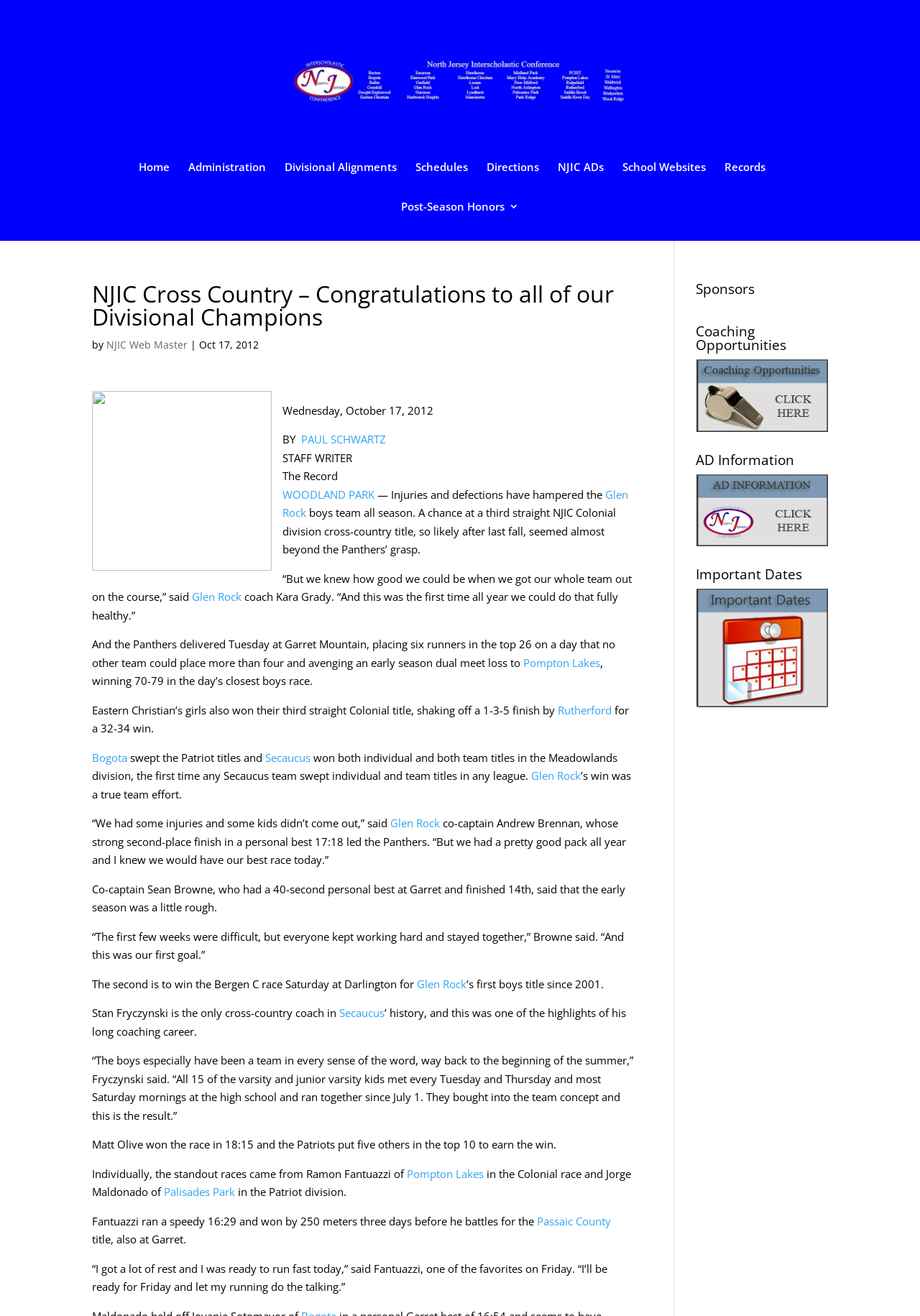Who is the coach of Eastern Christian’s girls team?
Please look at the screenshot and answer in one word or a short phrase.

Not mentioned